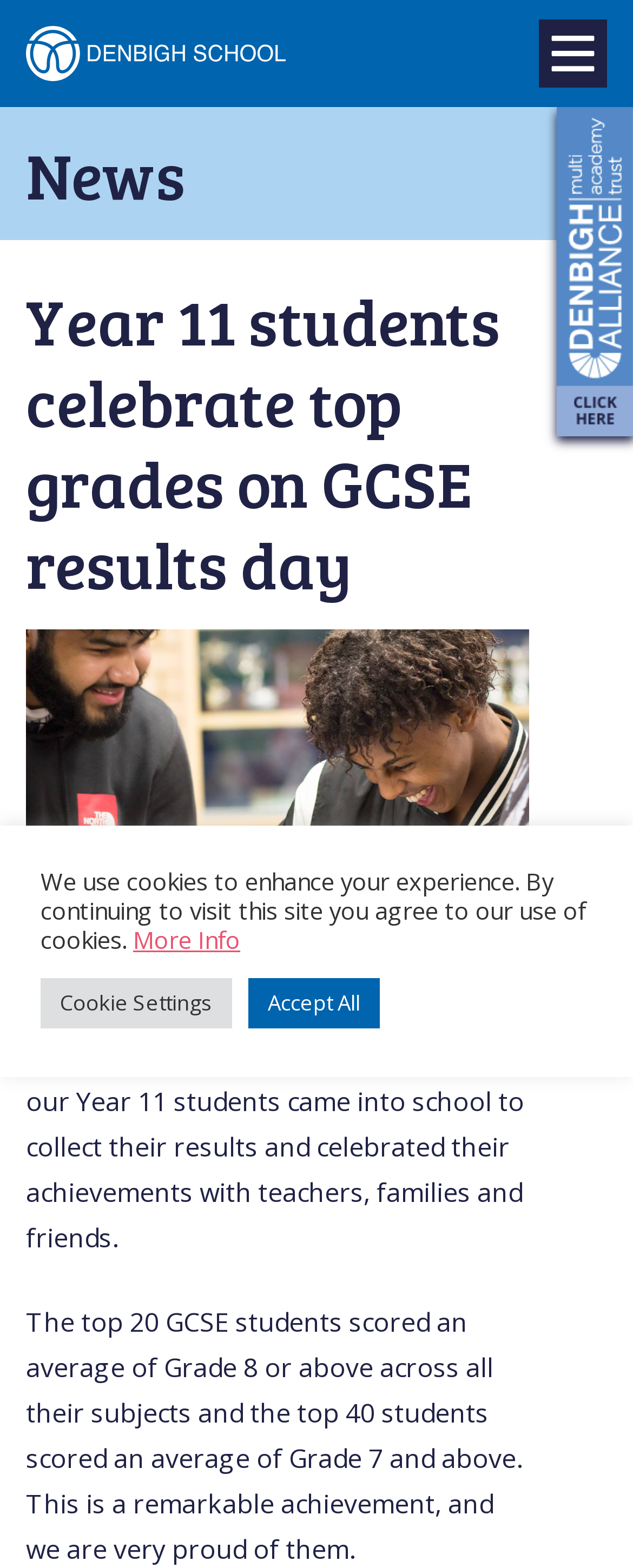Provide your answer in one word or a succinct phrase for the question: 
What is the purpose of the 'Open Menu' button?

To control the primary menu